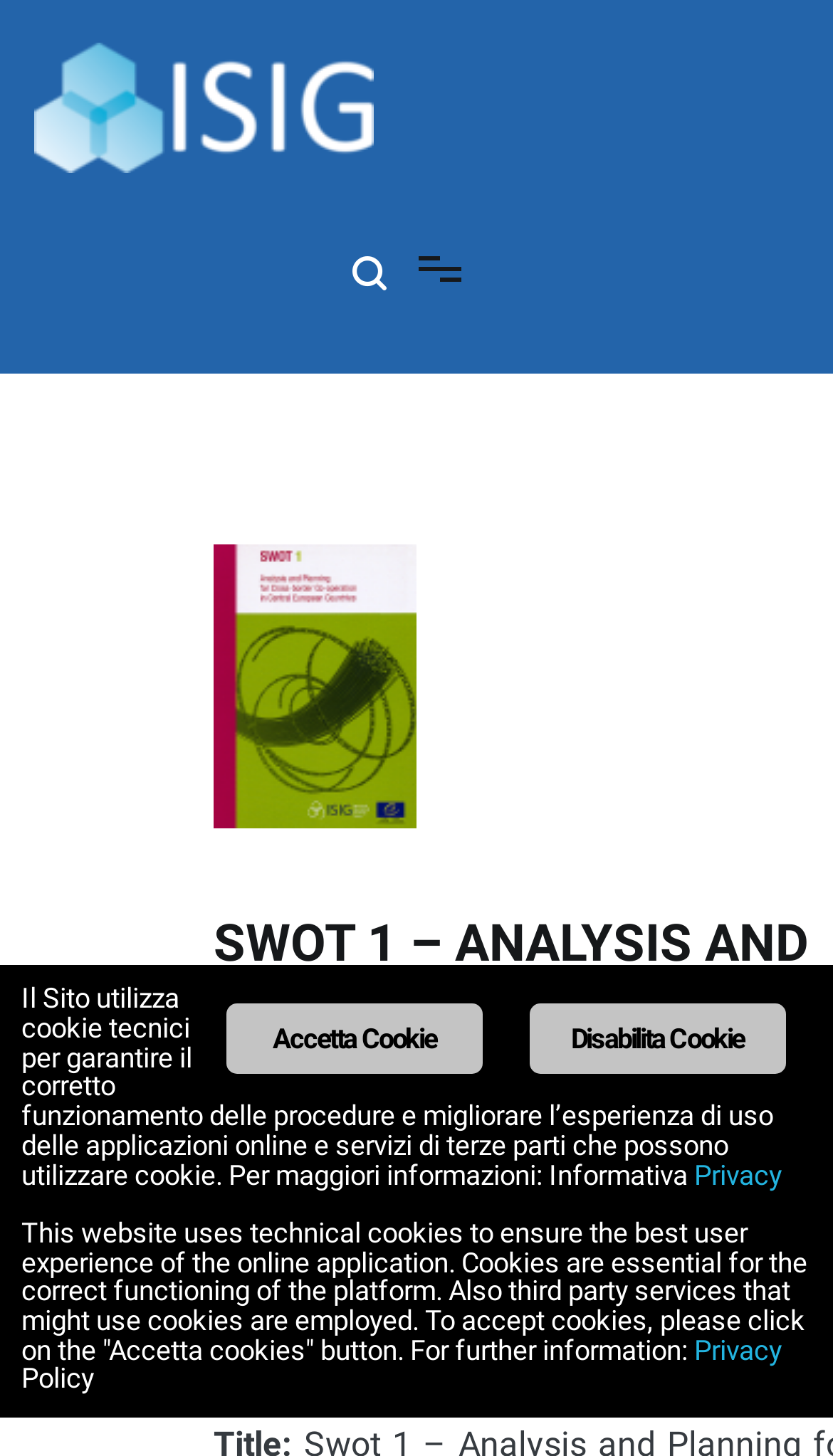Determine the main text heading of the webpage and provide its content.

SWOT 1 – ANALYSIS AND PLANNING FOR CROSS-BORDER CO-OPERATION IN CENTRAL EUROPEAN COUNTRIES